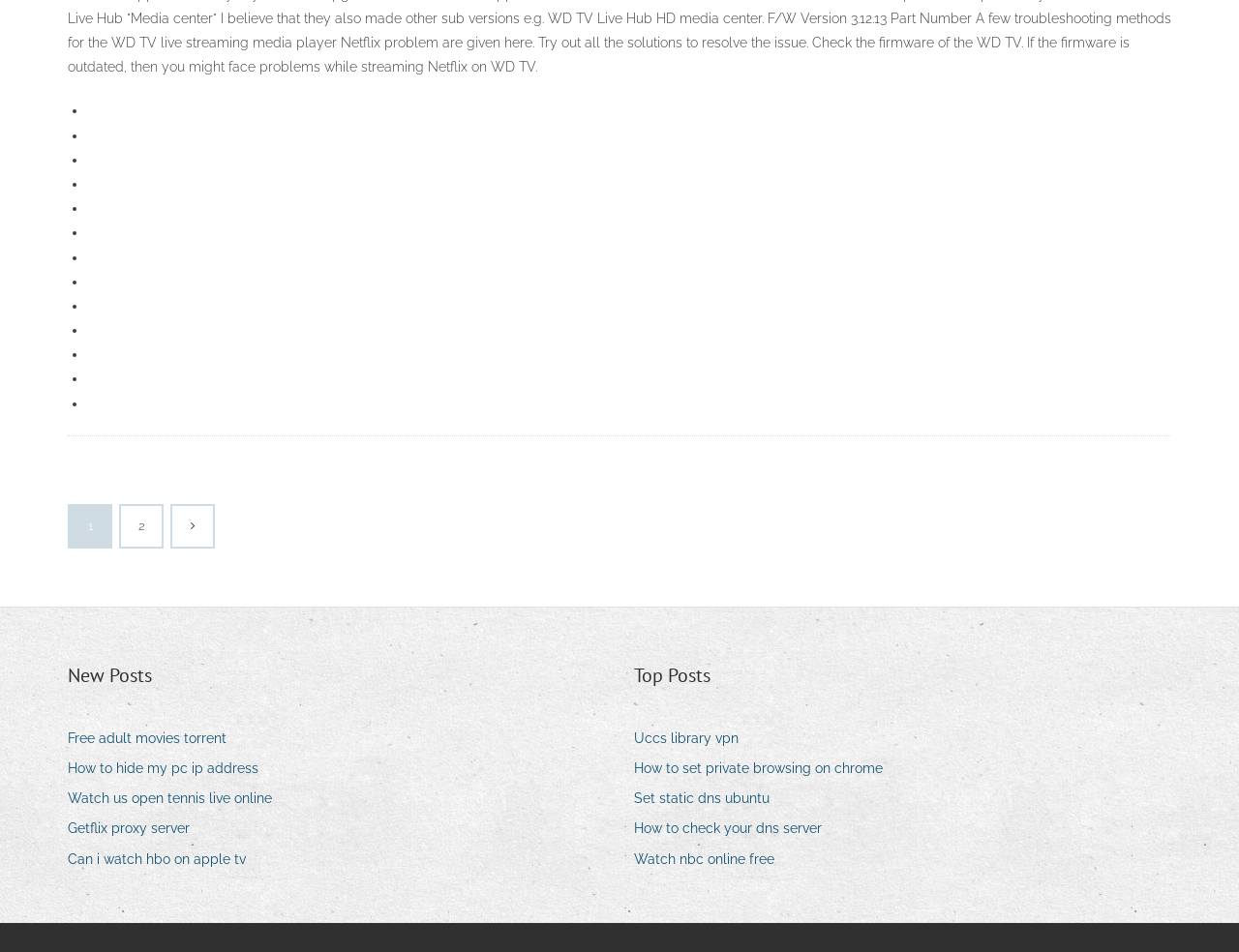Identify the bounding box coordinates for the element you need to click to achieve the following task: "Click on 'Top Posts'". The coordinates must be four float values ranging from 0 to 1, formatted as [left, top, right, bottom].

[0.512, 0.694, 0.573, 0.724]